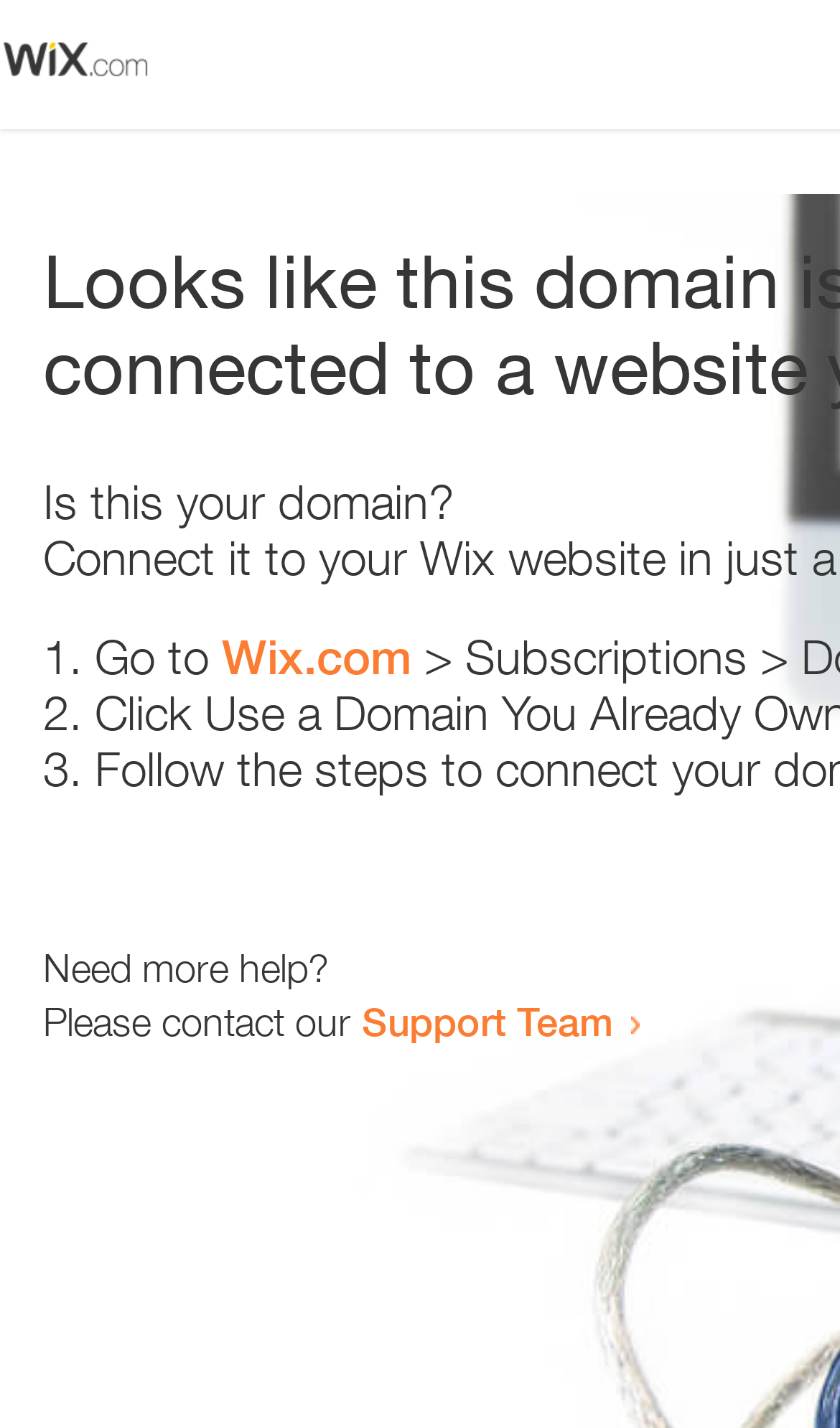For the element described, predict the bounding box coordinates as (top-left x, top-left y, bottom-right x, bottom-right y). All values should be between 0 and 1. Element description: Support Team

[0.431, 0.698, 0.731, 0.732]